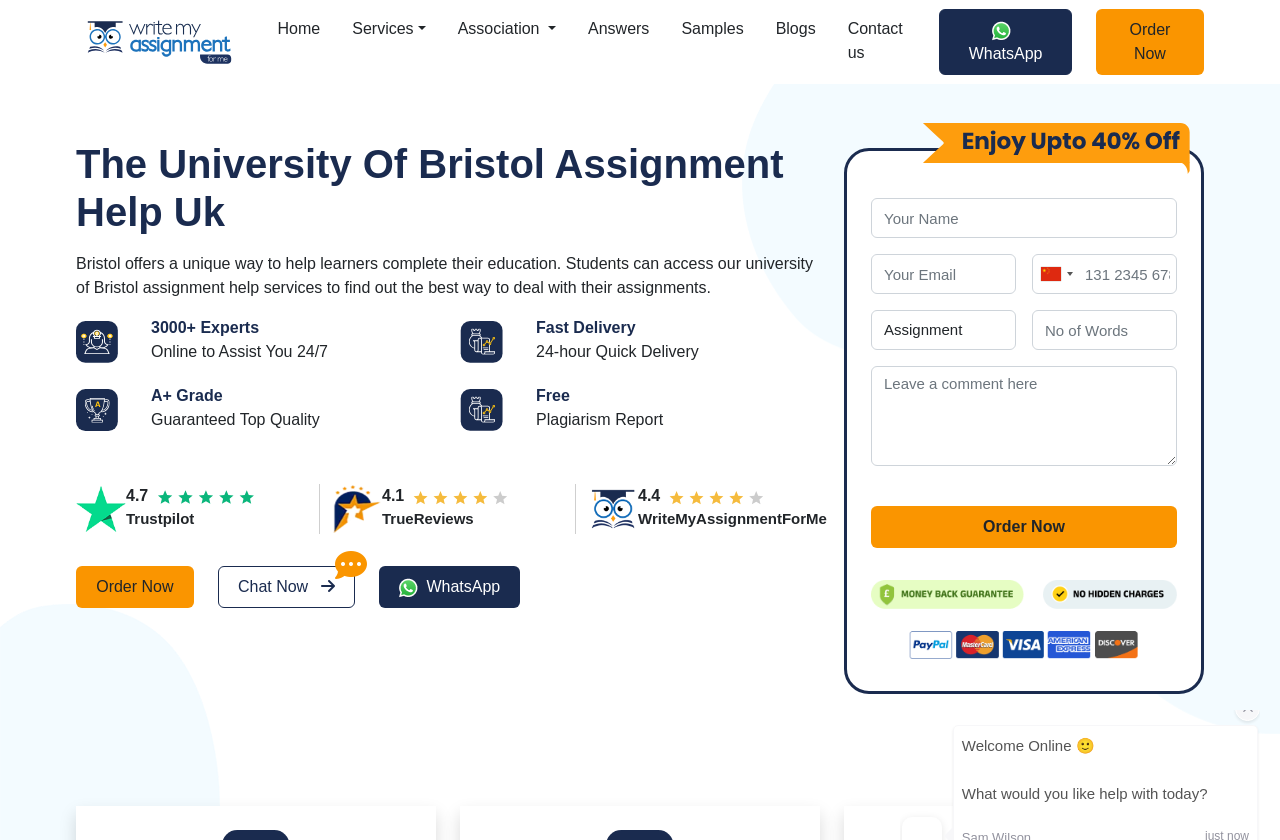Identify the bounding box coordinates for the element that needs to be clicked to fulfill this instruction: "Order Now". Provide the coordinates in the format of four float numbers between 0 and 1: [left, top, right, bottom].

[0.856, 0.011, 0.941, 0.089]